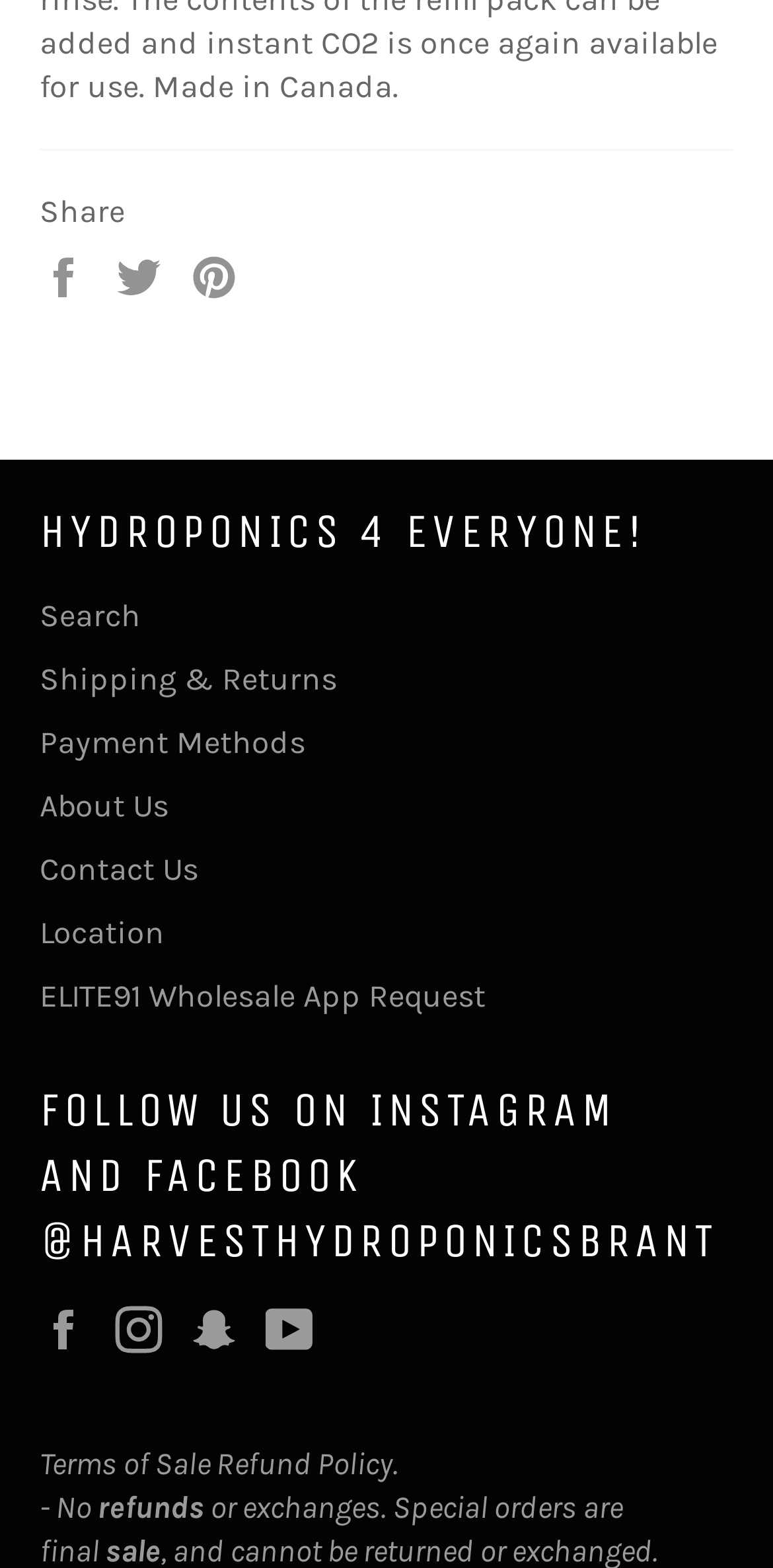Provide the bounding box coordinates of the section that needs to be clicked to accomplish the following instruction: "Visit About Us page."

[0.051, 0.502, 0.218, 0.526]